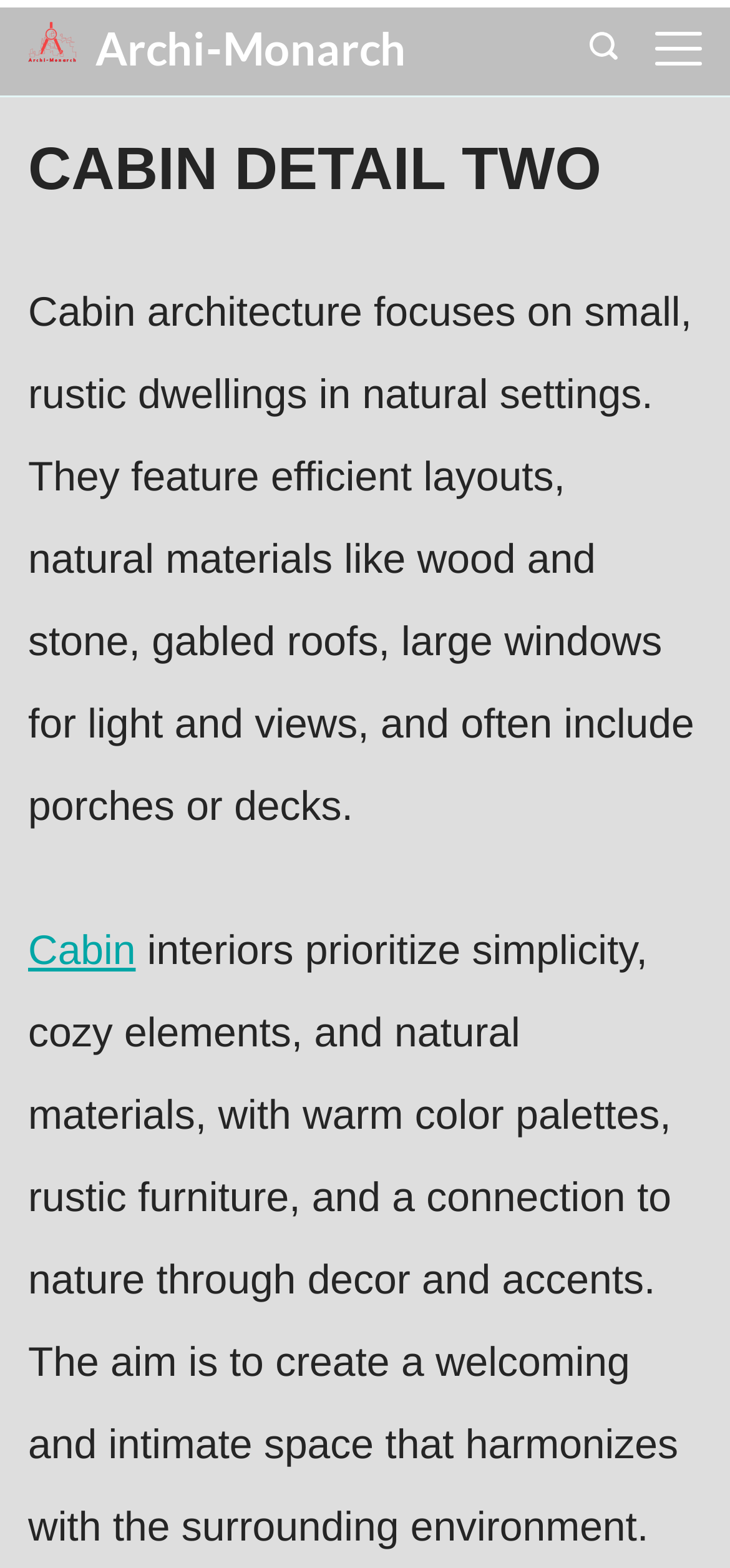What is the purpose of a cabin's interior design?
Please provide a comprehensive answer based on the visual information in the image.

According to the webpage, the aim of a cabin's interior design is to create a welcoming and intimate space that harmonizes with the surrounding environment, which is achieved through simplicity, cozy elements, and natural materials.